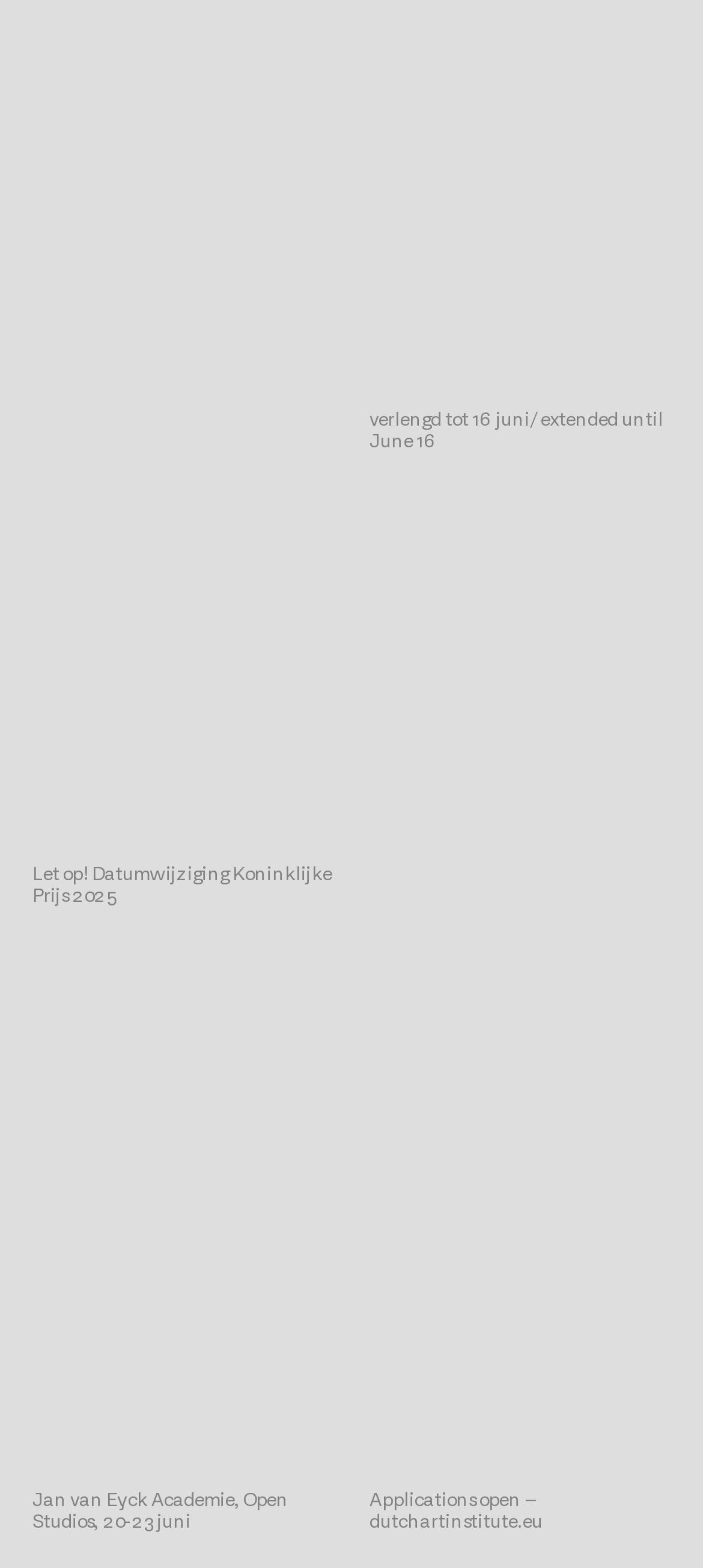Find the bounding box coordinates for the HTML element described as: "parent_node: Applications open – dutchartinstitute.eu". The coordinates should consist of four float values between 0 and 1, i.e., [left, top, right, bottom].

[0.526, 0.771, 0.954, 0.944]